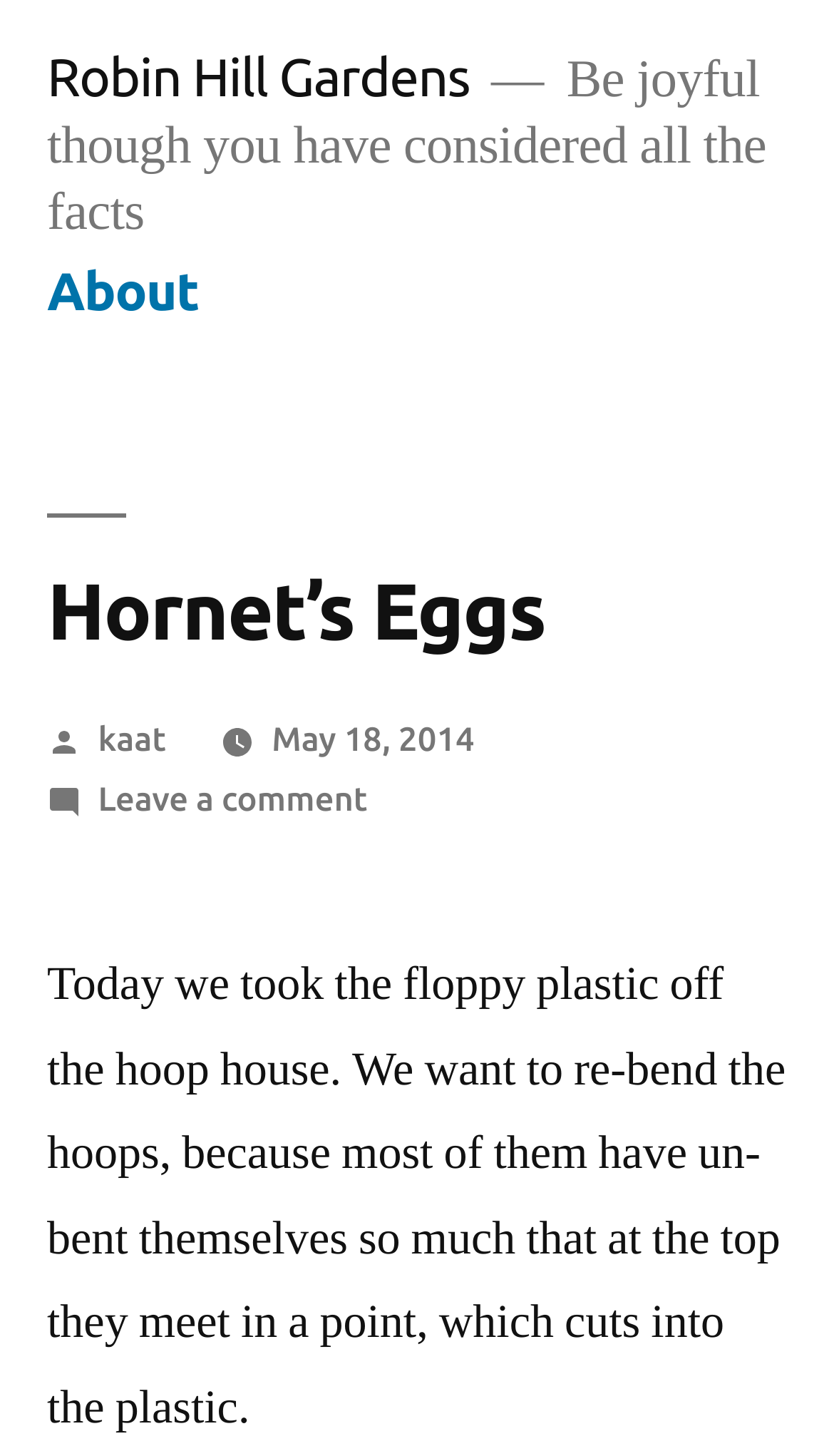What is being removed from the hoop house?
Refer to the image and provide a one-word or short phrase answer.

Floppy plastic